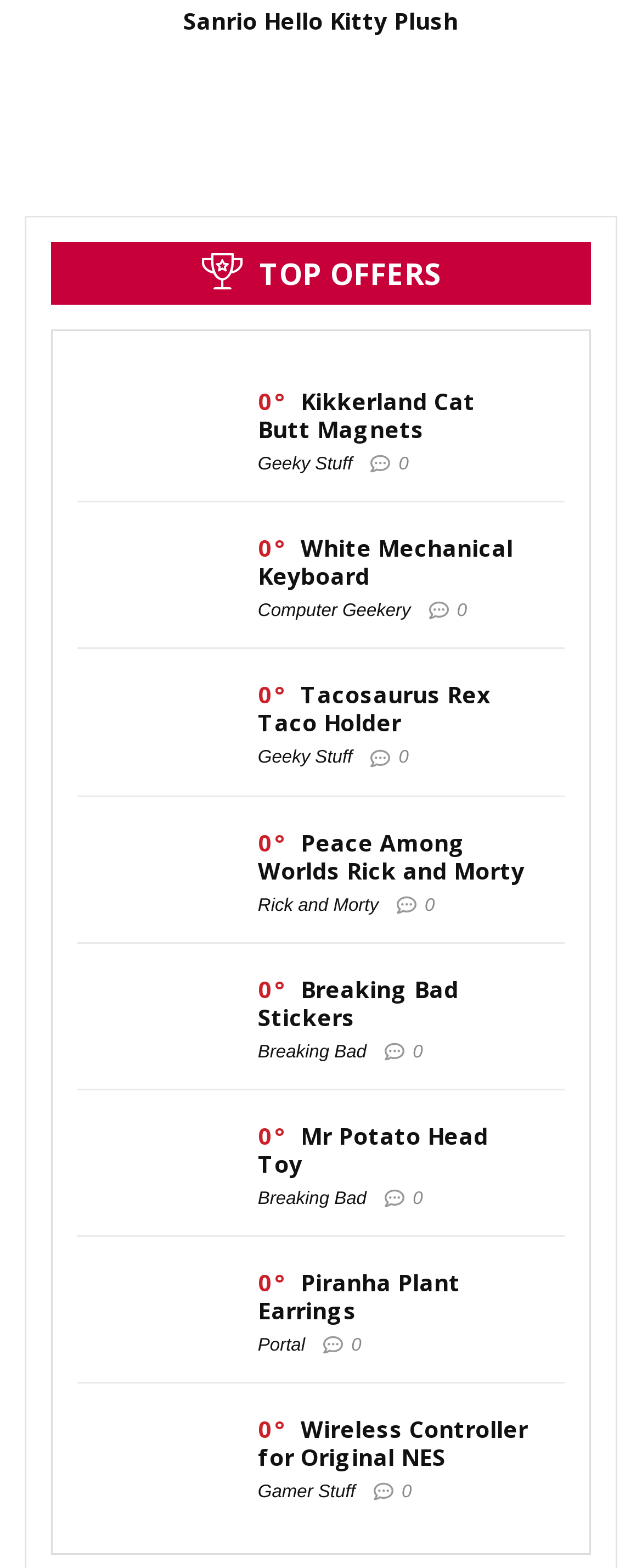Bounding box coordinates should be in the format (top-left x, top-left y, bottom-right x, bottom-right y) and all values should be floating point numbers between 0 and 1. Determine the bounding box coordinate for the UI element described as: Rick and Morty

[0.402, 0.571, 0.59, 0.584]